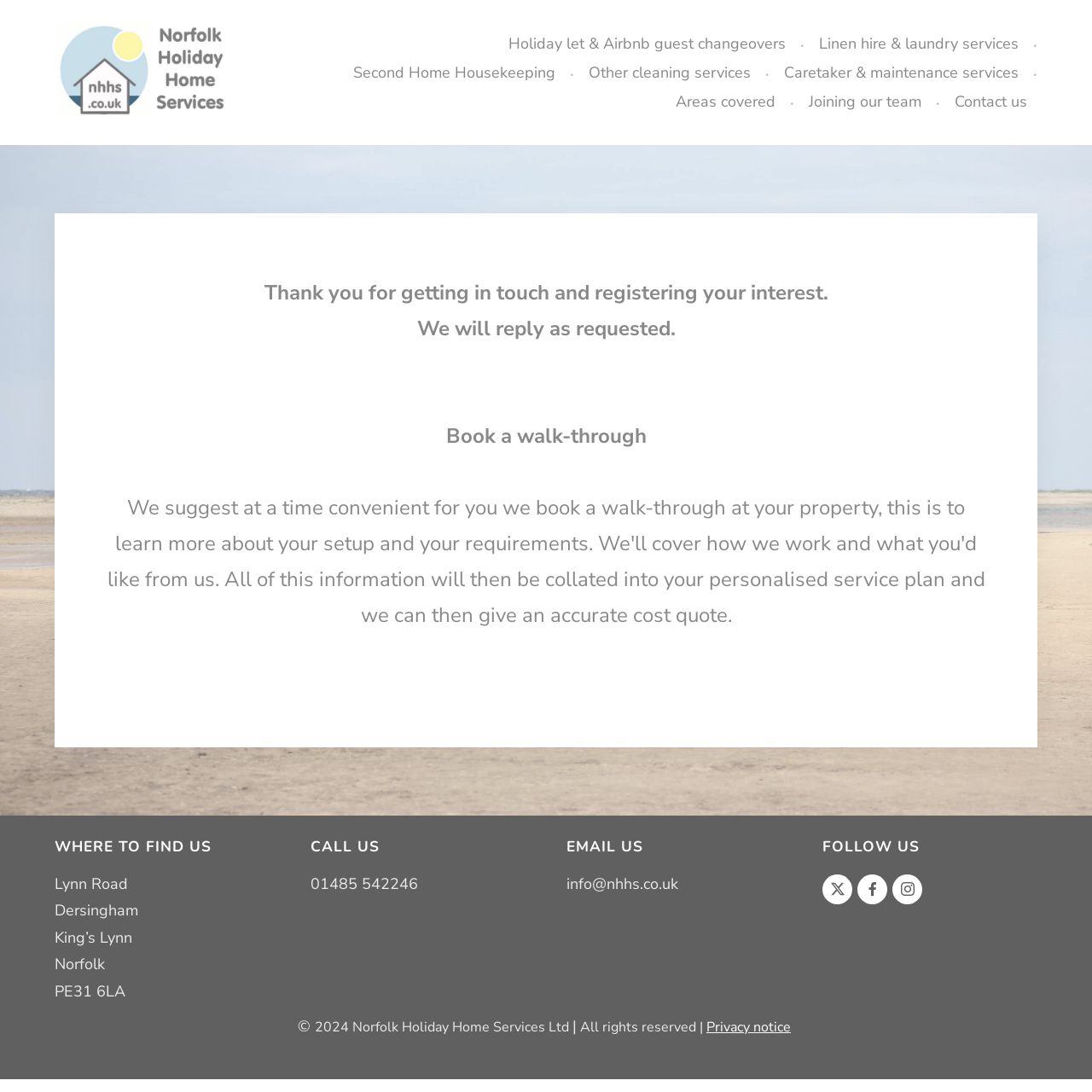Please specify the coordinates of the bounding box for the element that should be clicked to carry out this instruction: "Get a quote for Car Insurance". The coordinates must be four float numbers between 0 and 1, formatted as [left, top, right, bottom].

None